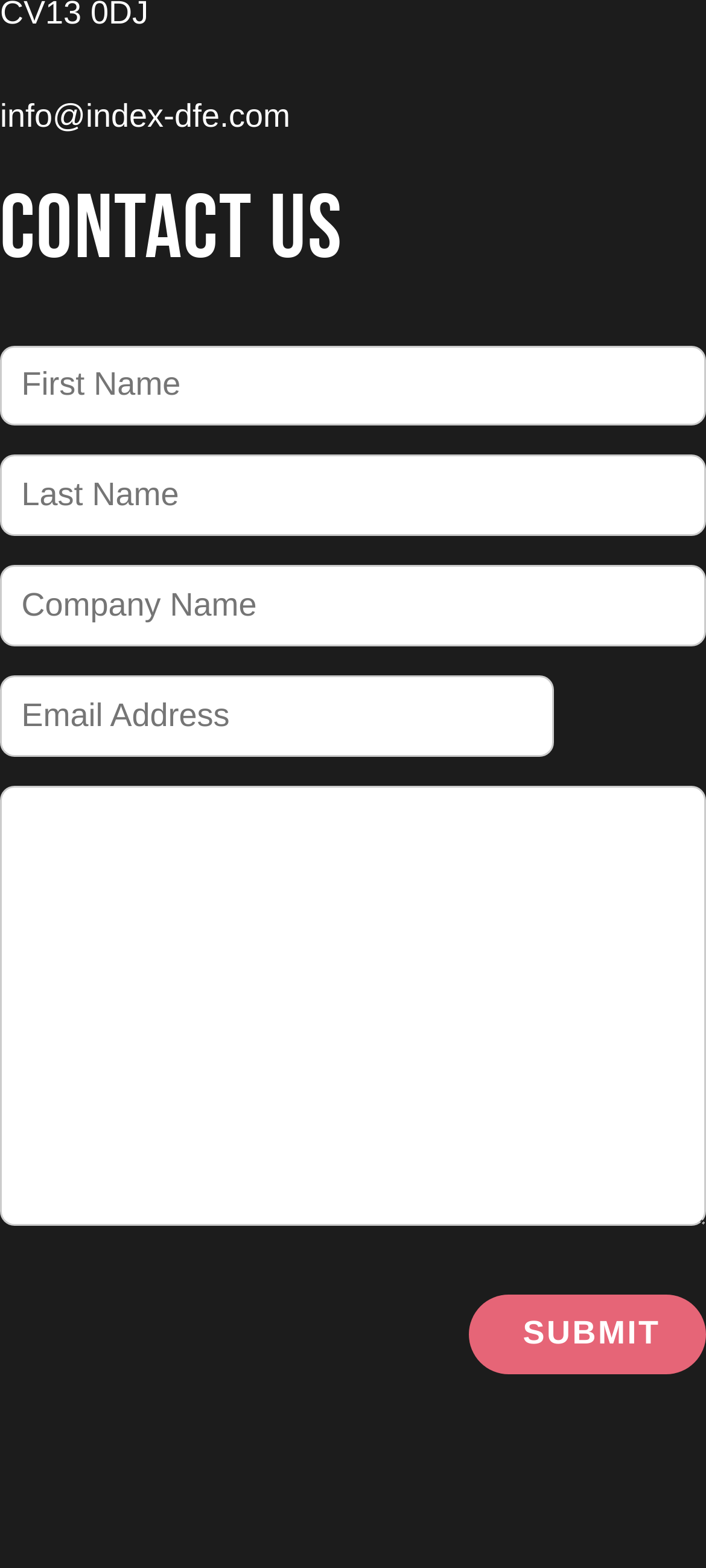Identify the bounding box coordinates of the region that needs to be clicked to carry out this instruction: "Click the link to Eric Hörst's homepage". Provide these coordinates as four float numbers ranging from 0 to 1, i.e., [left, top, right, bottom].

None